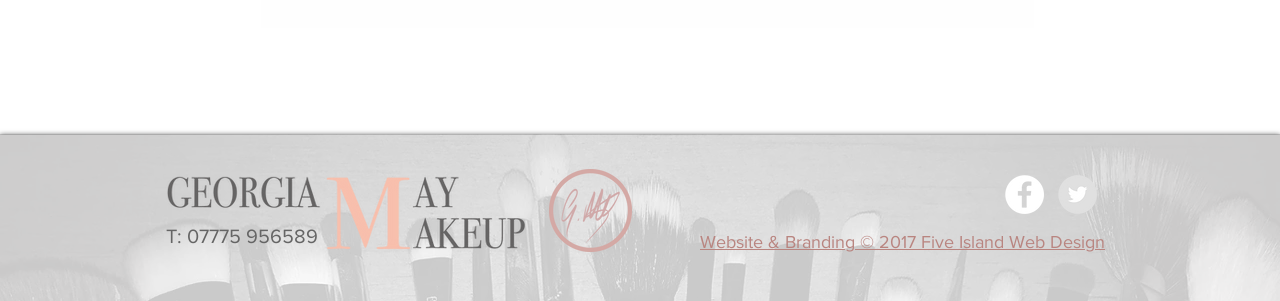What is the purpose of the image with the text 'Facebook - White Circle'? Analyze the screenshot and reply with just one word or a short phrase.

Link to Facebook